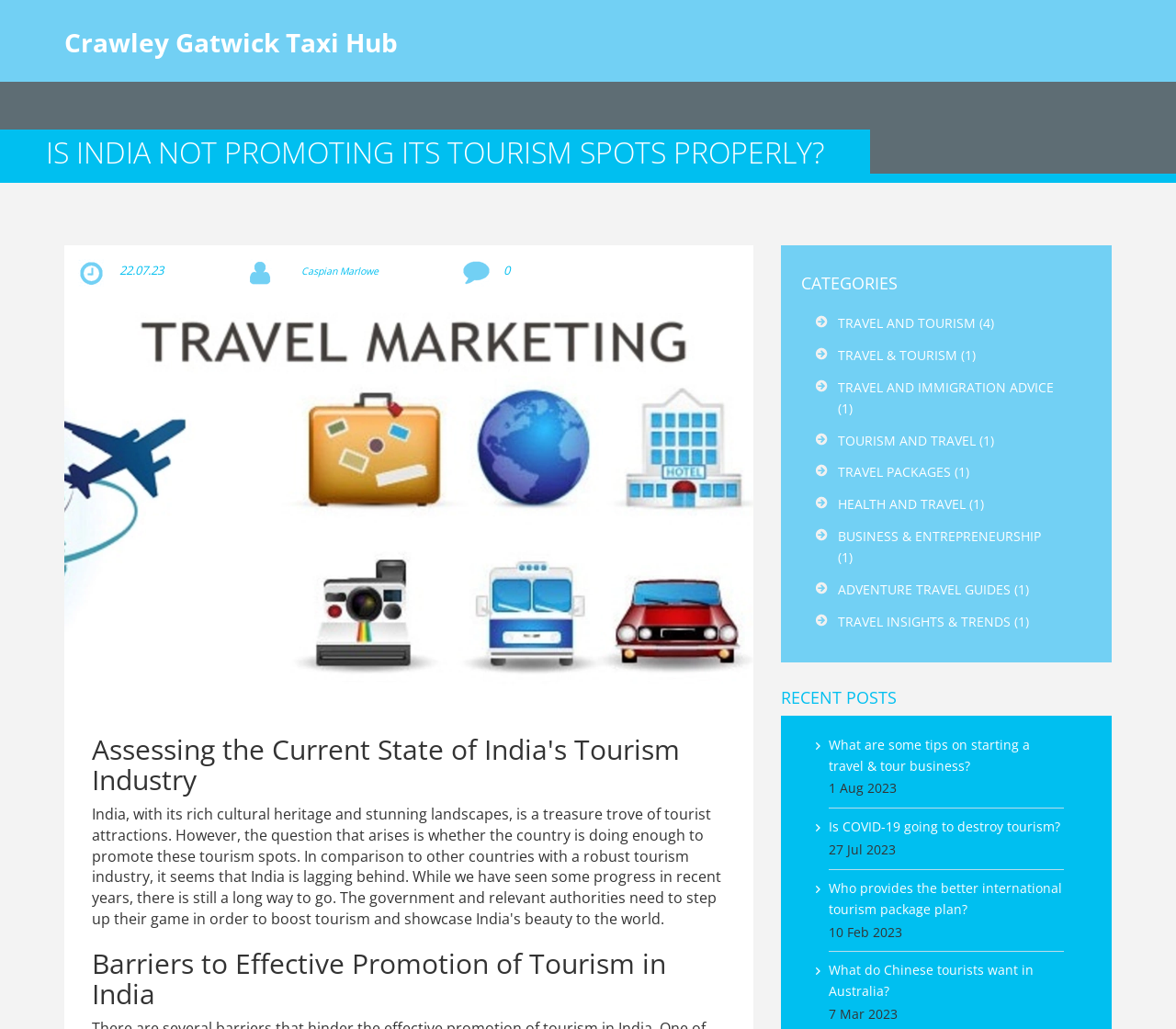Identify and extract the main heading from the webpage.

IS INDIA NOT PROMOTING ITS TOURISM SPOTS PROPERLY?